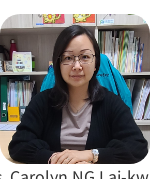What is the color of Ms. Carolyn's cardigan?
Give a detailed and exhaustive answer to the question.

According to the caption, Ms. Carolyn is dressed in a casual yet professional outfit, with a black cardigan over a light-colored top, which suggests that her cardigan is black in color.